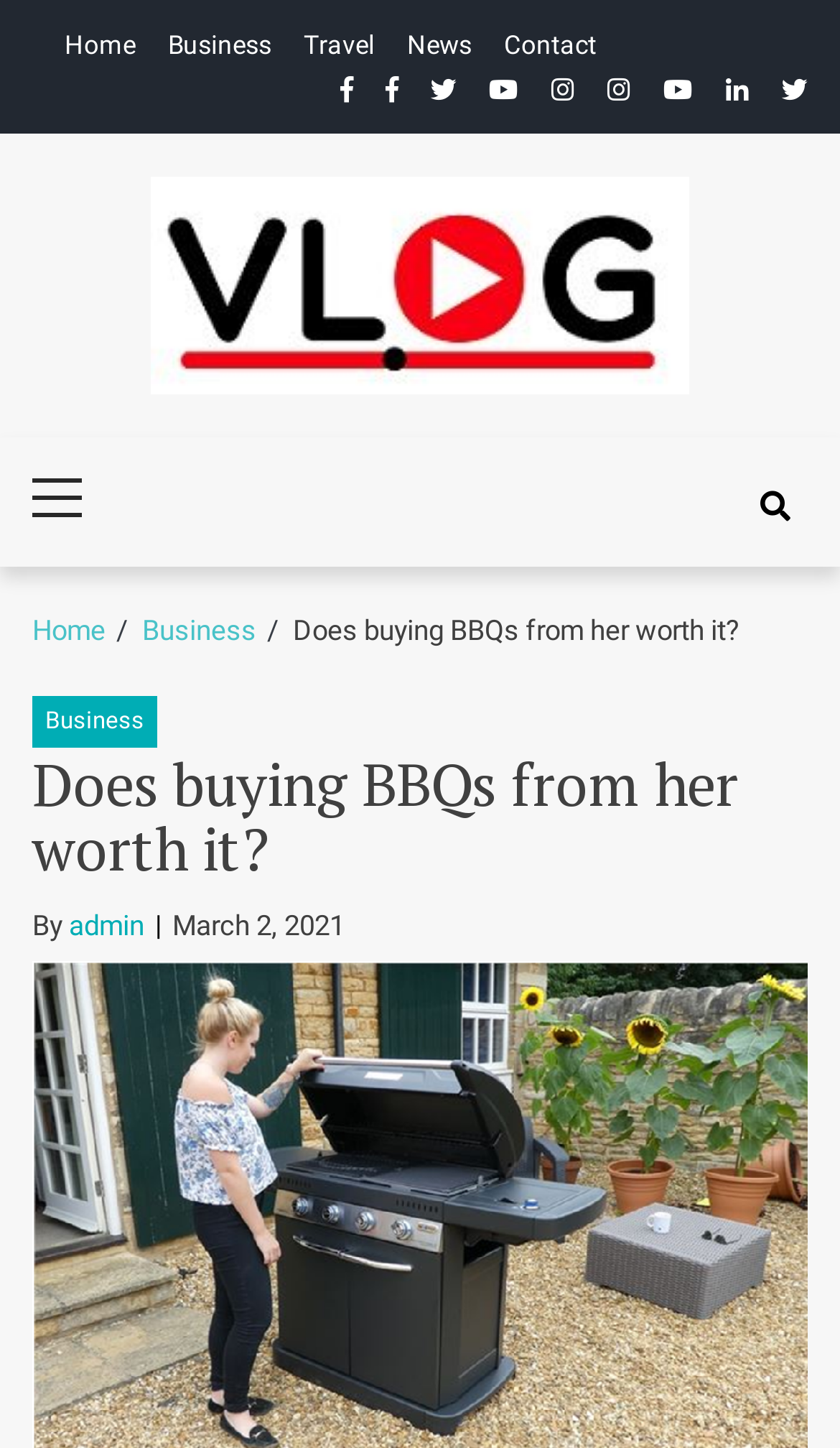Determine the bounding box for the HTML element described here: "admin". The coordinates should be given as [left, top, right, bottom] with each number being a float between 0 and 1.

[0.082, 0.629, 0.172, 0.651]